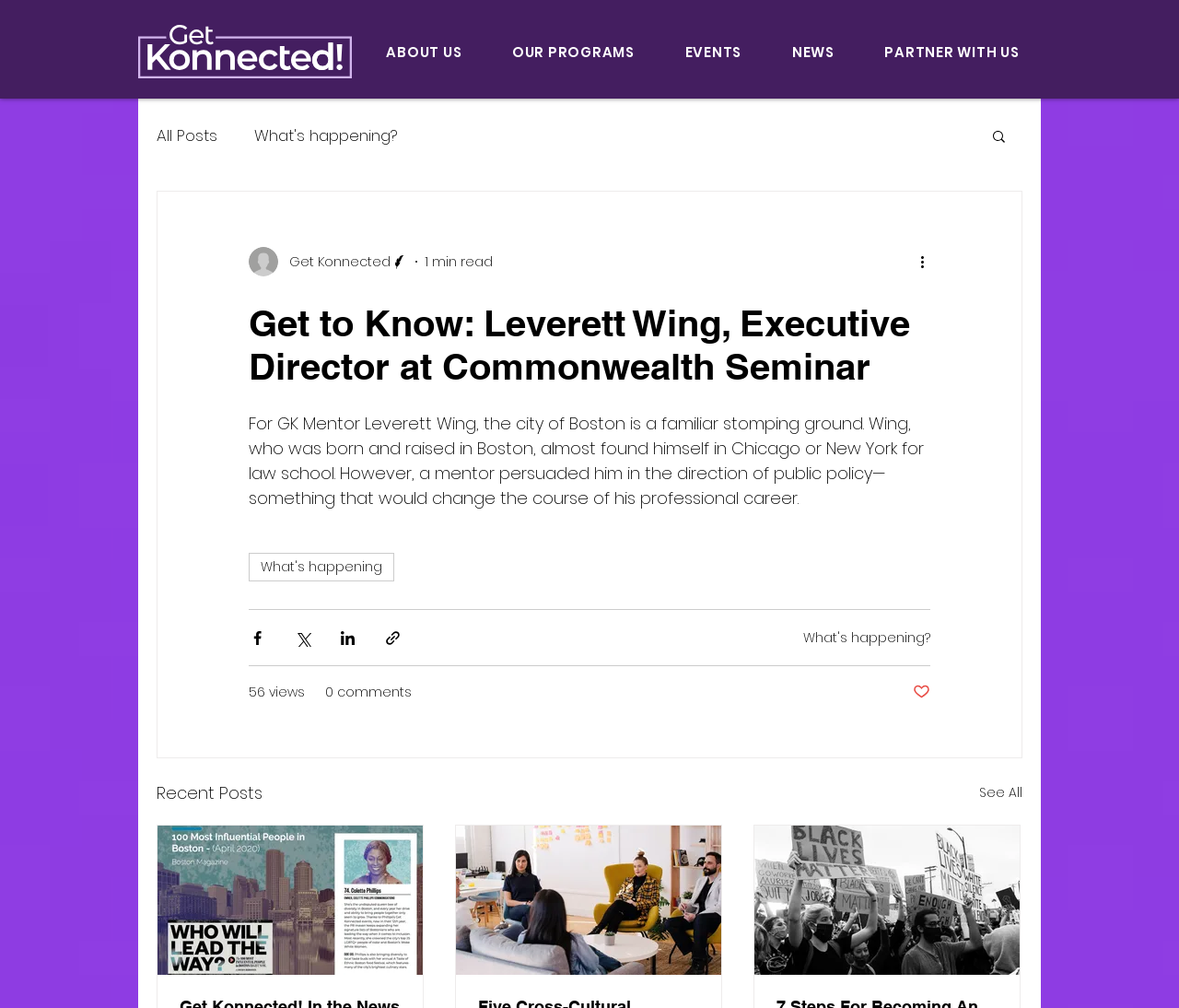Provide the bounding box coordinates for the UI element described in this sentence: "PARTNER WITH US". The coordinates should be four float values between 0 and 1, i.e., [left, top, right, bottom].

[0.732, 0.034, 0.883, 0.069]